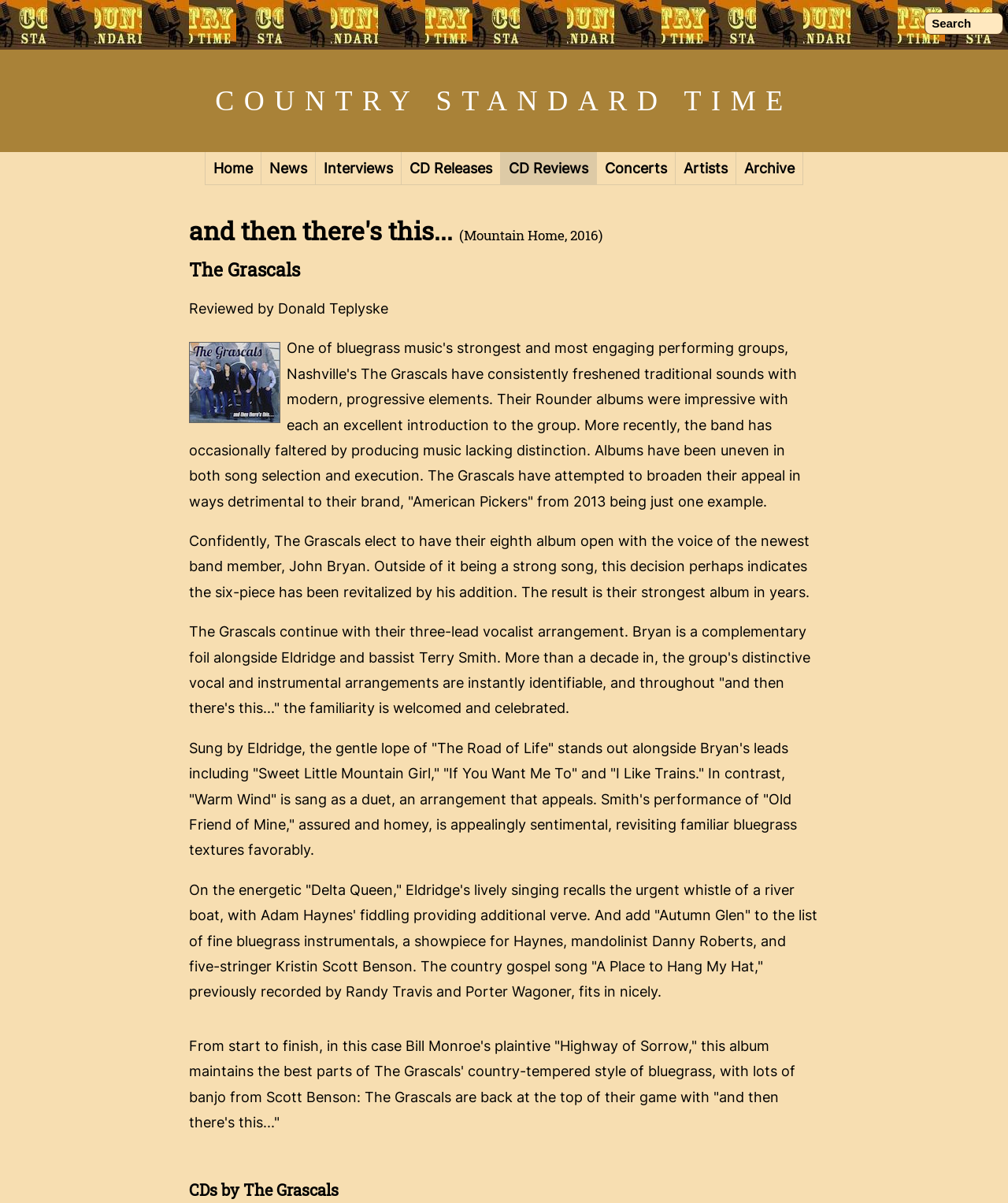Based on the image, provide a detailed response to the question:
What is the name of the band being reviewed?

The webpage is reviewing an album by a band, and the name of the band is mentioned in the heading 'The Grascals'.